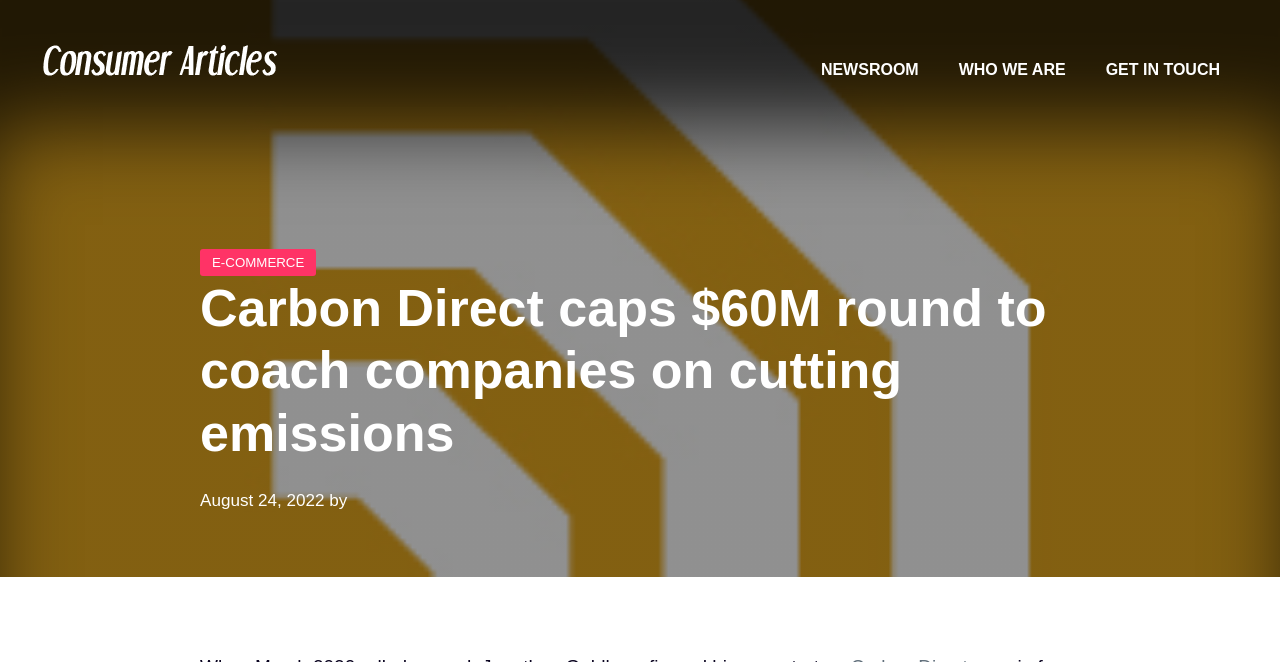Identify the headline of the webpage and generate its text content.

Carbon Direct caps $60M round to coach companies on cutting emissions